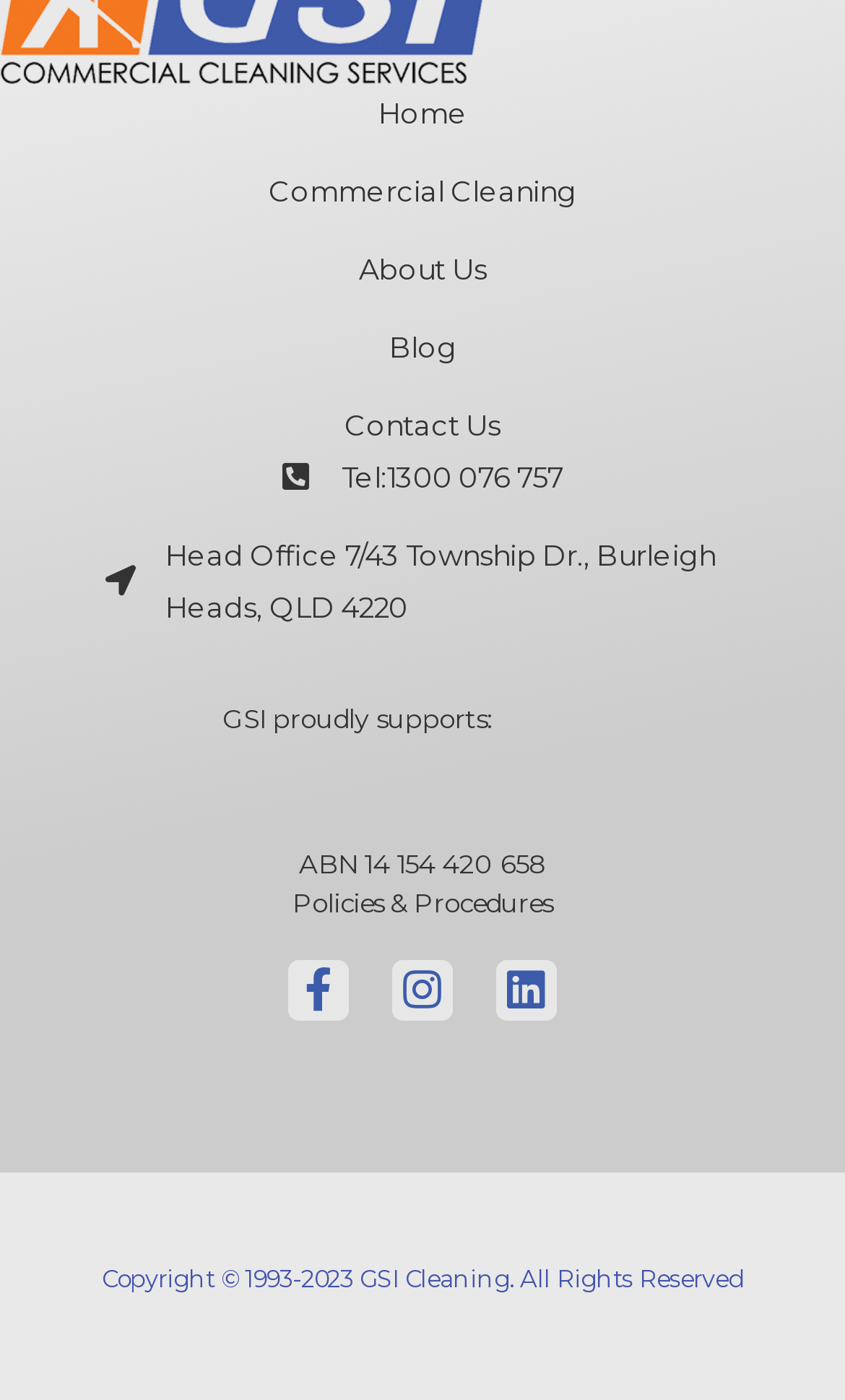Find and indicate the bounding box coordinates of the region you should select to follow the given instruction: "Click on Dumps SPS Vce".

None